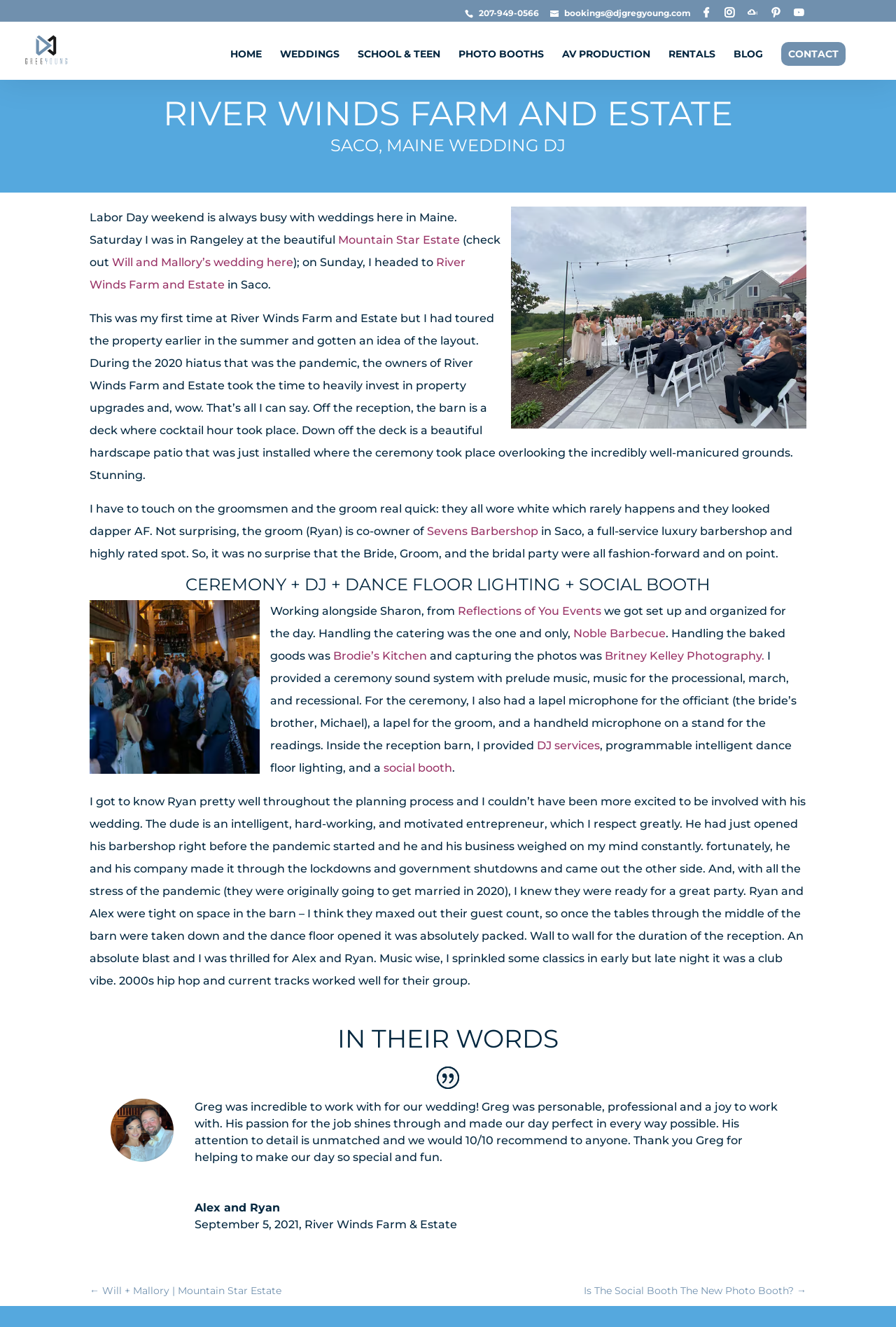Please indicate the bounding box coordinates for the clickable area to complete the following task: "Contact the DJ". The coordinates should be specified as four float numbers between 0 and 1, i.e., [left, top, right, bottom].

[0.872, 0.032, 0.944, 0.05]